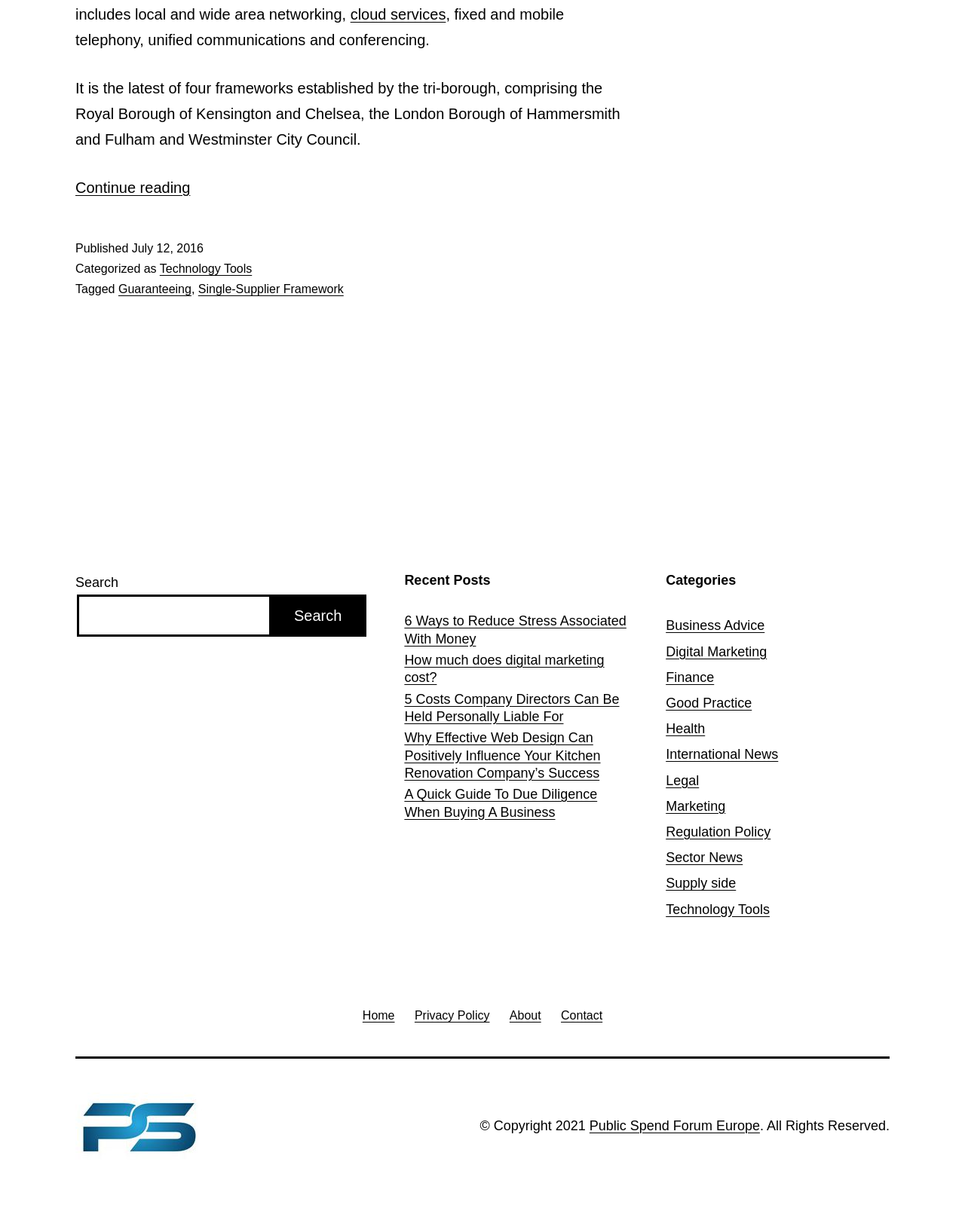Please mark the bounding box coordinates of the area that should be clicked to carry out the instruction: "Read the article about Single-Supplier Framework".

[0.078, 0.145, 0.197, 0.159]